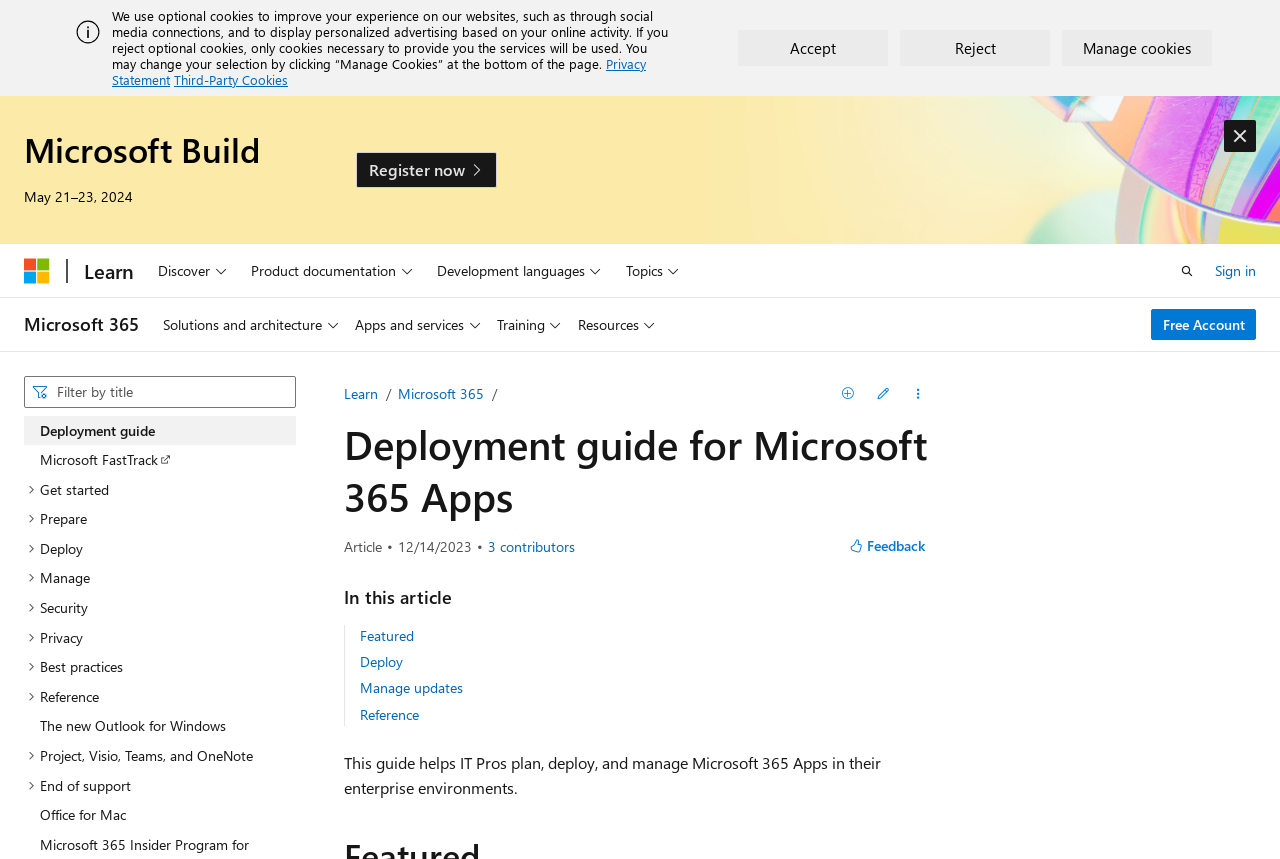Please give a one-word or short phrase response to the following question: 
How many tree items are in the search section?

14